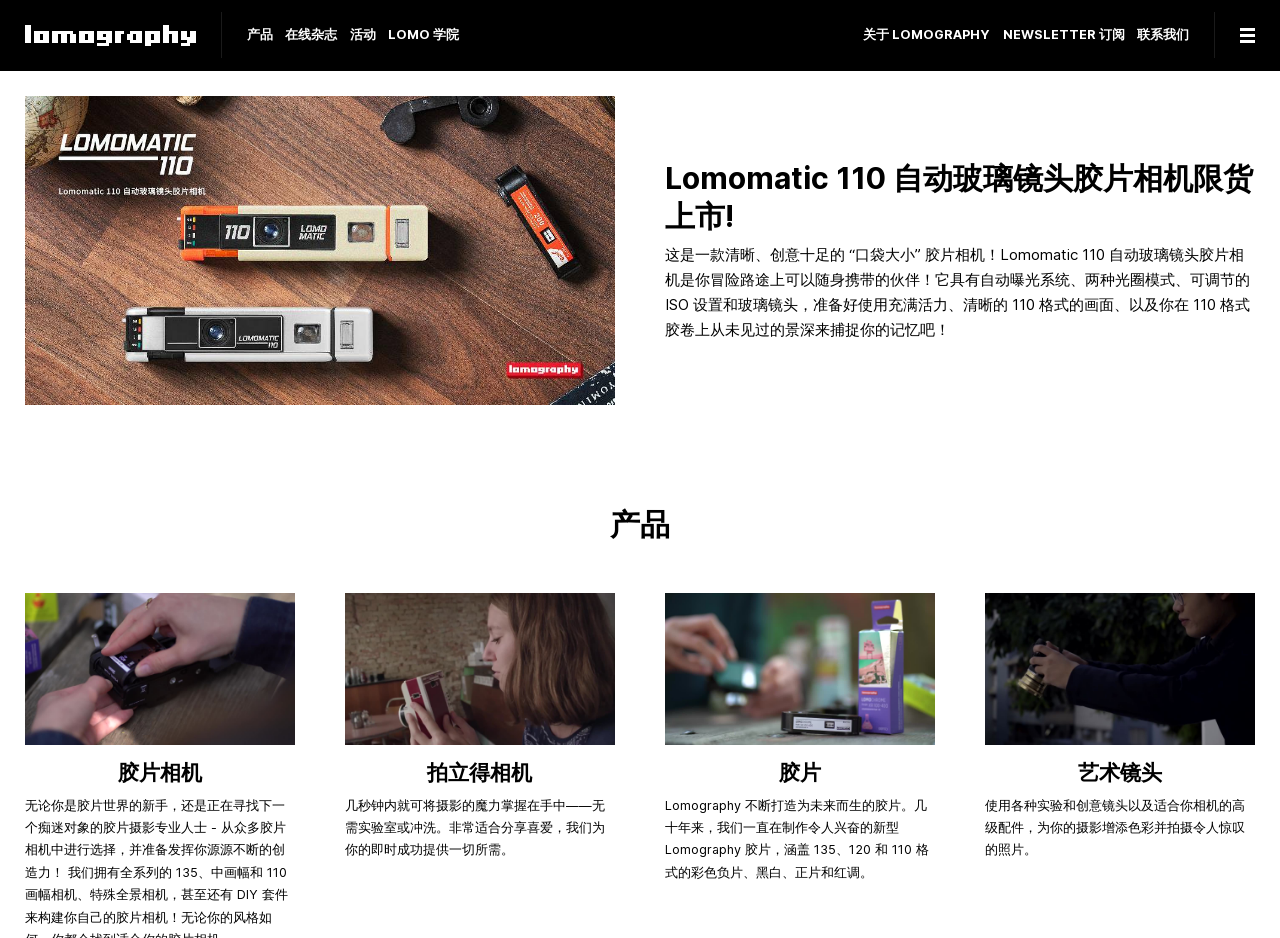Please extract and provide the main headline of the webpage.

Lomomatic 110 自动玻璃镜头胶片相机限货上市!